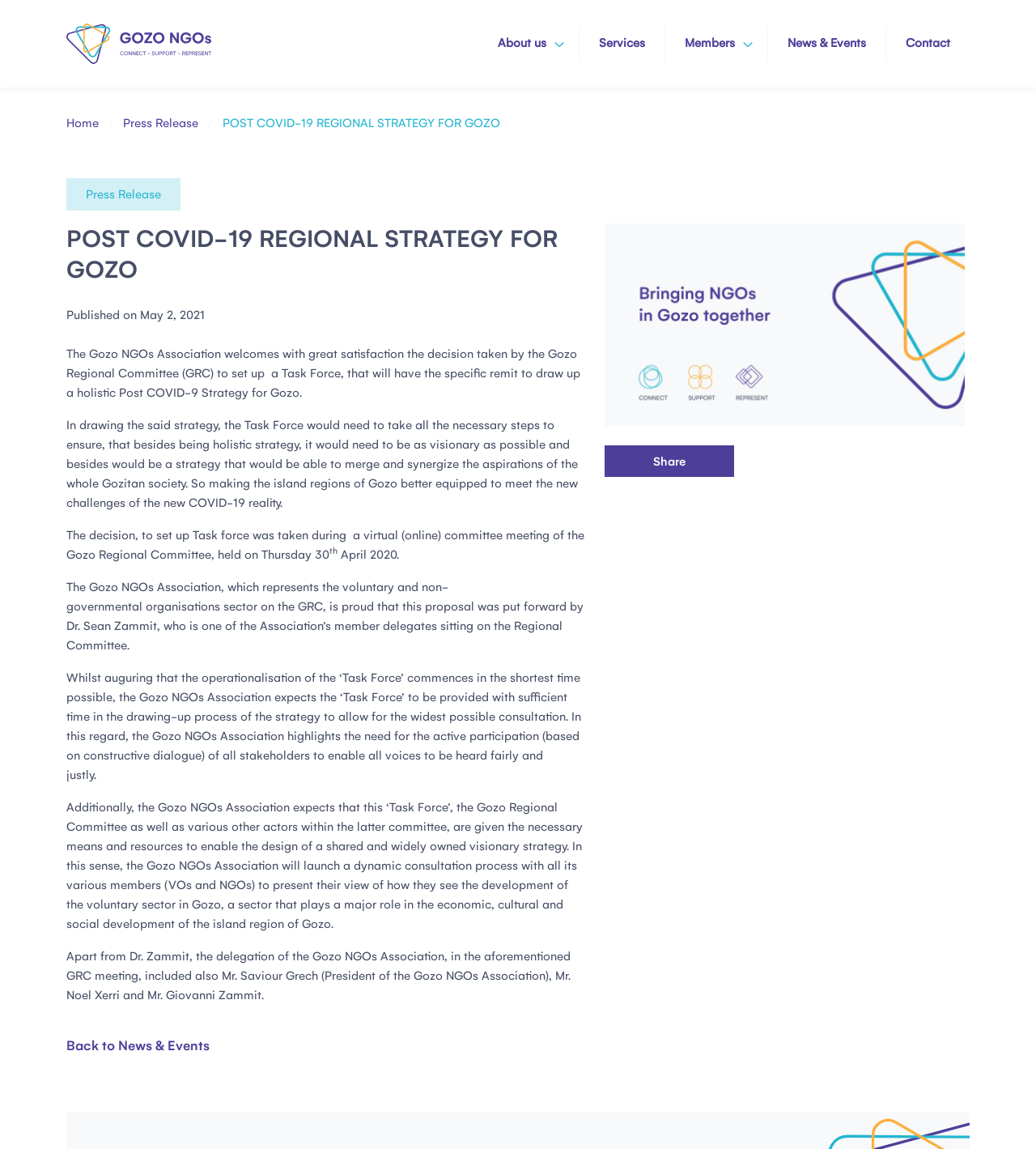Describe all the key features of the webpage in detail.

The webpage is about the Gozo NGOs Association, which has a logo at the top left corner. The logo is a small image with a link to the association's homepage. Below the logo, there is a navigation menu with links to "About us", "Services", "Members", "News & Events", and "Contact". 

The main content of the webpage is a press release about the Gozo Regional Committee's decision to set up a Task Force to develop a Post COVID-19 Regional Strategy for Gozo. The title of the press release is "POST COVID-19 REGIONAL STRATEGY FOR GOZO" and is displayed prominently at the top of the content area. 

Below the title, there is a breadcrumb navigation menu showing the path "Home > Press Release". The press release itself is a long text that spans multiple paragraphs, describing the decision taken by the Gozo Regional Committee and the role of the Task Force. The text also mentions the involvement of the Gozo NGOs Association and its members in the process.

On the right side of the content area, there is a "Share" button. At the bottom of the page, there is a link to "Back to News & Events" which is also a heading.